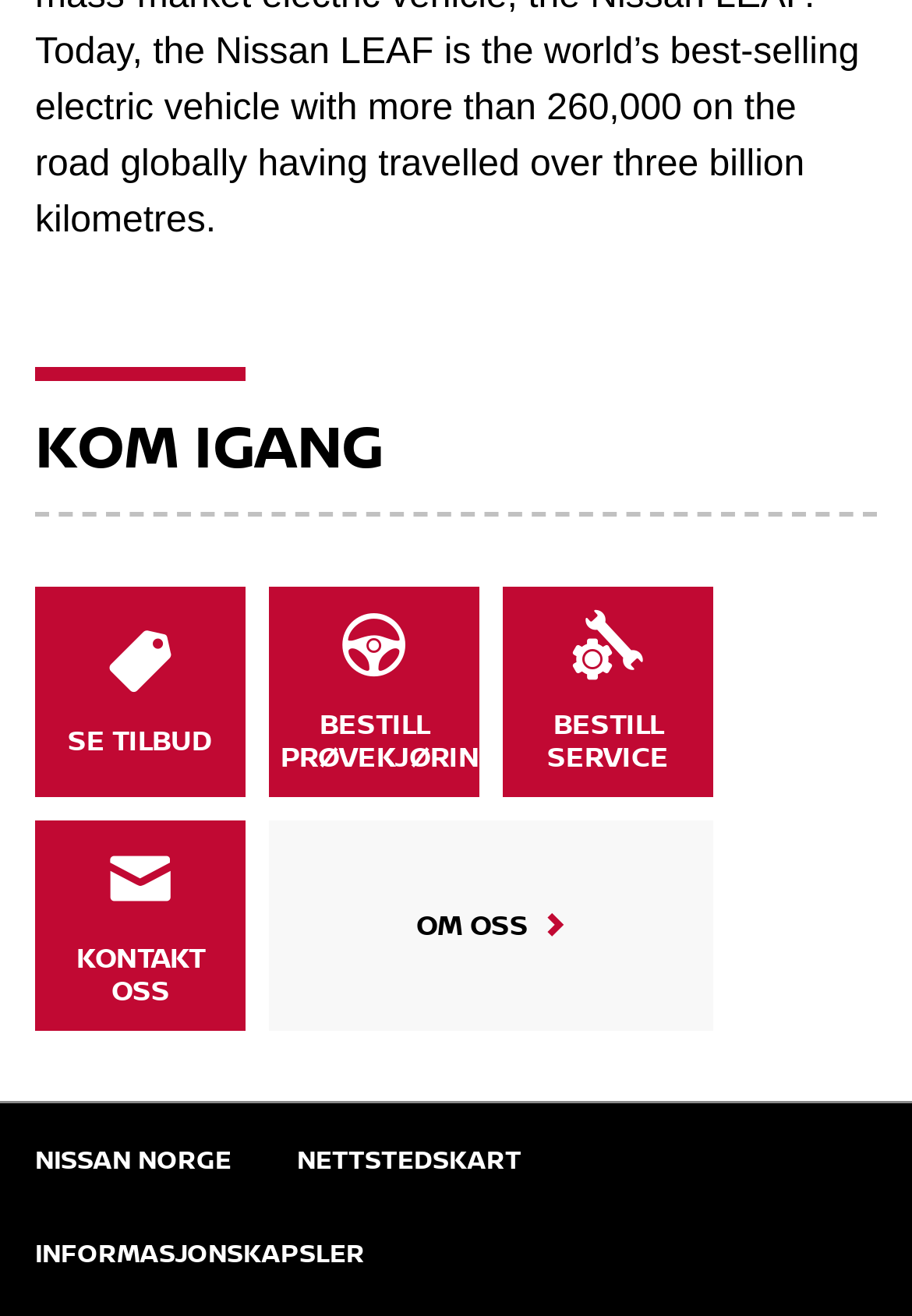Locate the bounding box coordinates of the element that should be clicked to execute the following instruction: "Click on 'BESTILL PRØVEKJØRING'".

[0.295, 0.446, 0.526, 0.605]